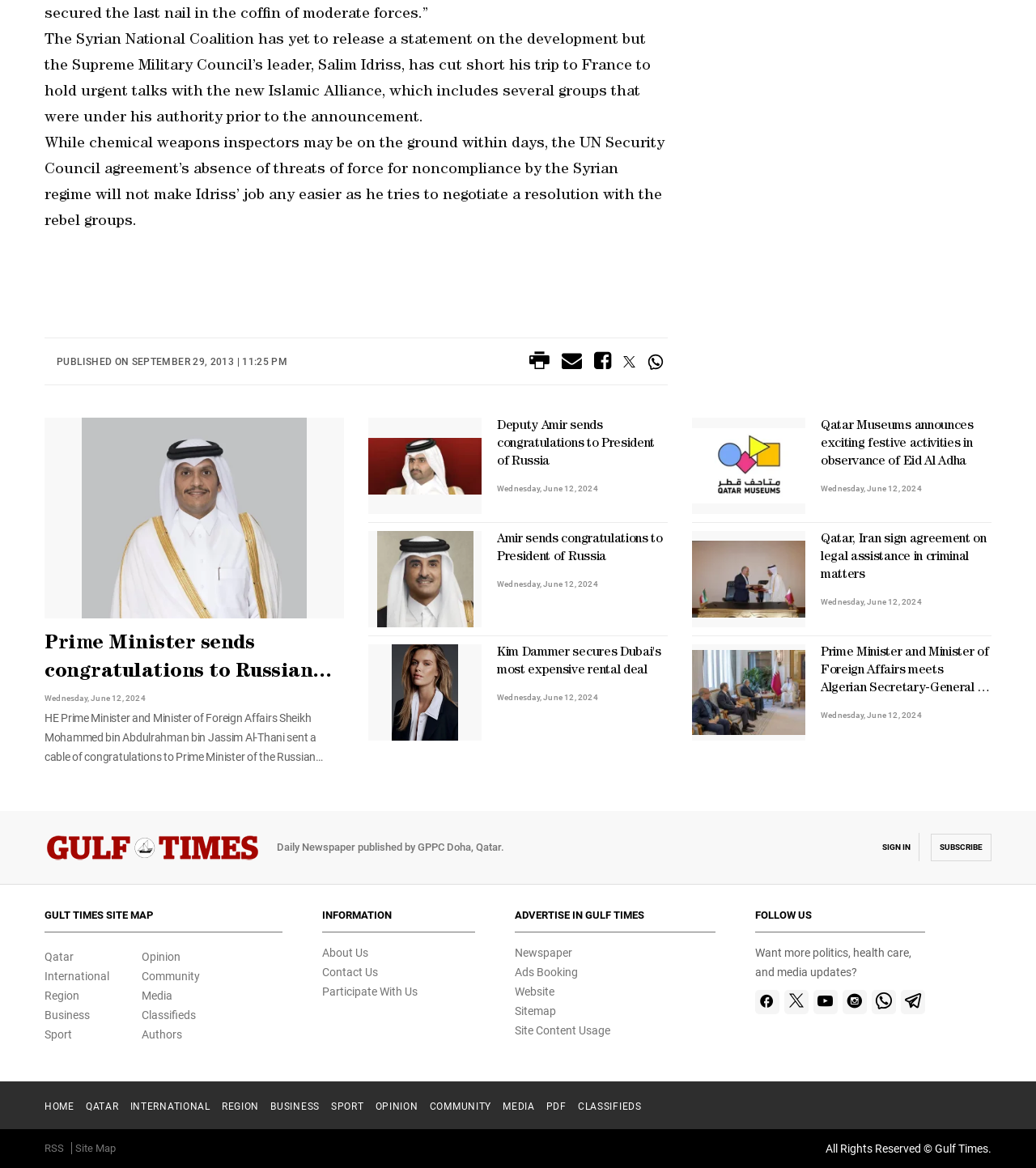Please find the bounding box coordinates of the element that needs to be clicked to perform the following instruction: "Follow Gulf Times on Twitter". The bounding box coordinates should be four float numbers between 0 and 1, represented as [left, top, right, bottom].

[0.757, 0.849, 0.78, 0.867]